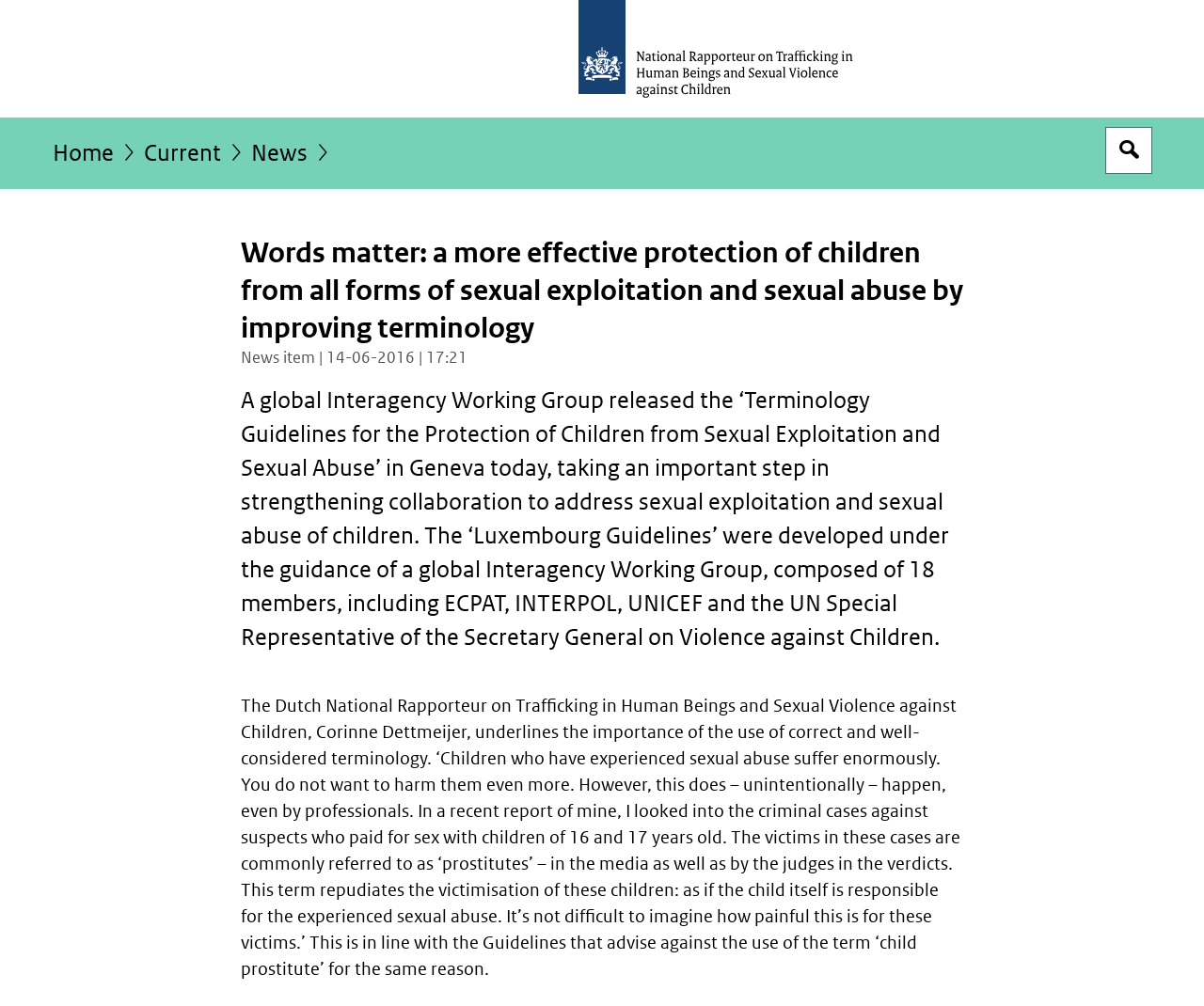What is the purpose of the 'Terminology Guidelines'?
Provide a concise answer using a single word or phrase based on the image.

To strengthen collaboration